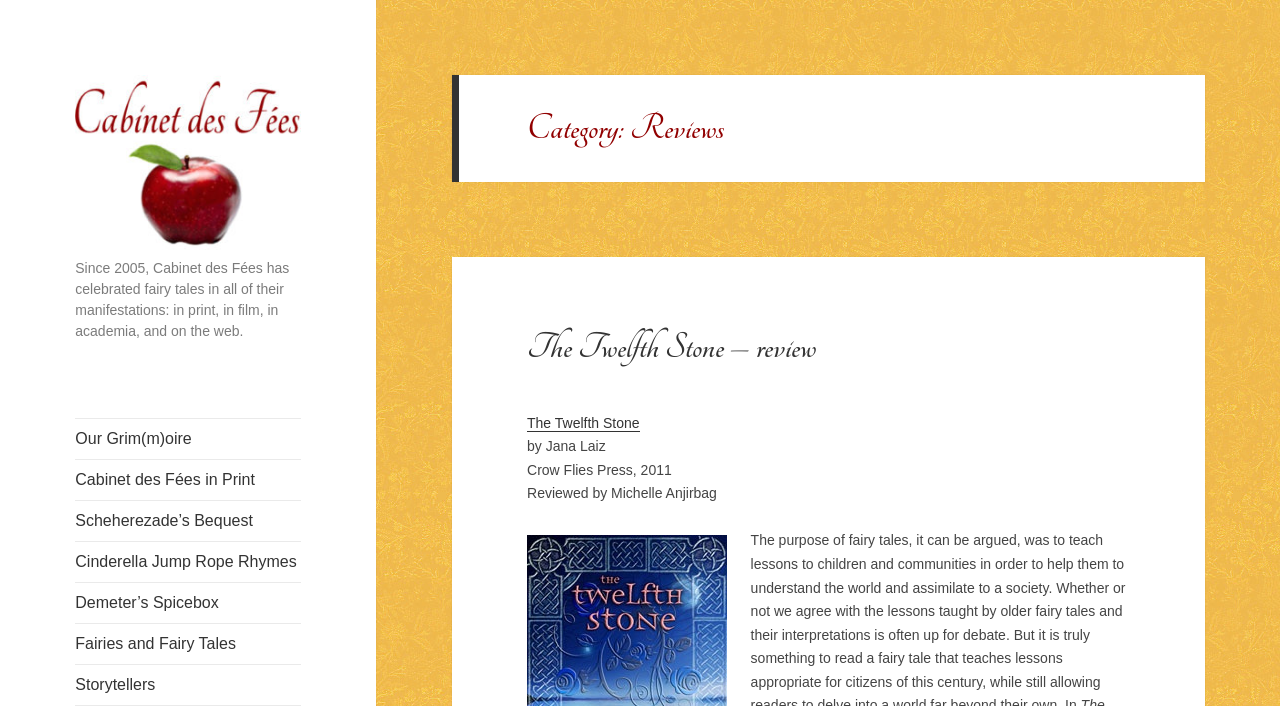Find the bounding box coordinates of the clickable element required to execute the following instruction: "go to the page of Scheherezade’s Bequest". Provide the coordinates as four float numbers between 0 and 1, i.e., [left, top, right, bottom].

[0.059, 0.709, 0.235, 0.766]